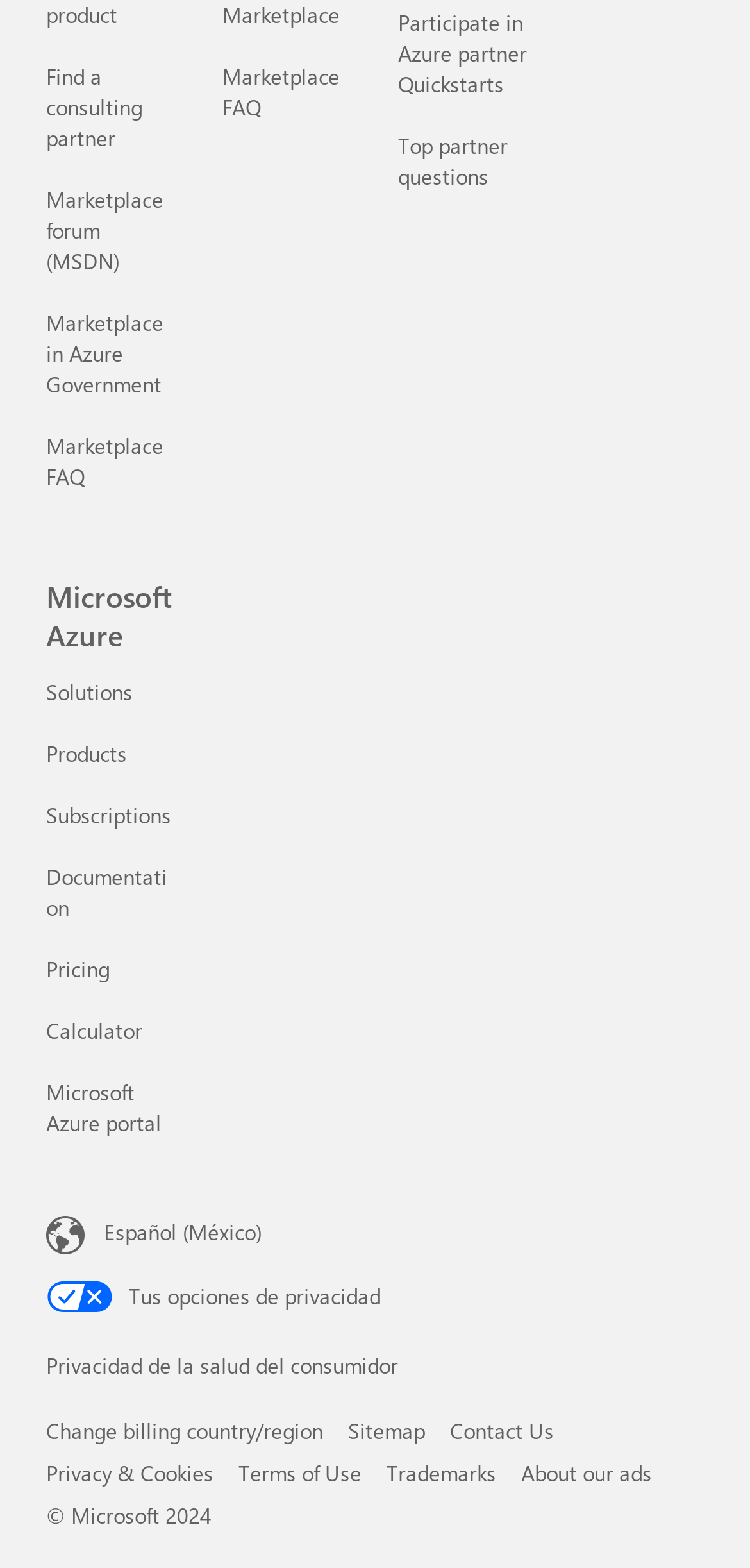Provide a brief response using a word or short phrase to this question:
How many sections are there for Microsoft Azure?

7